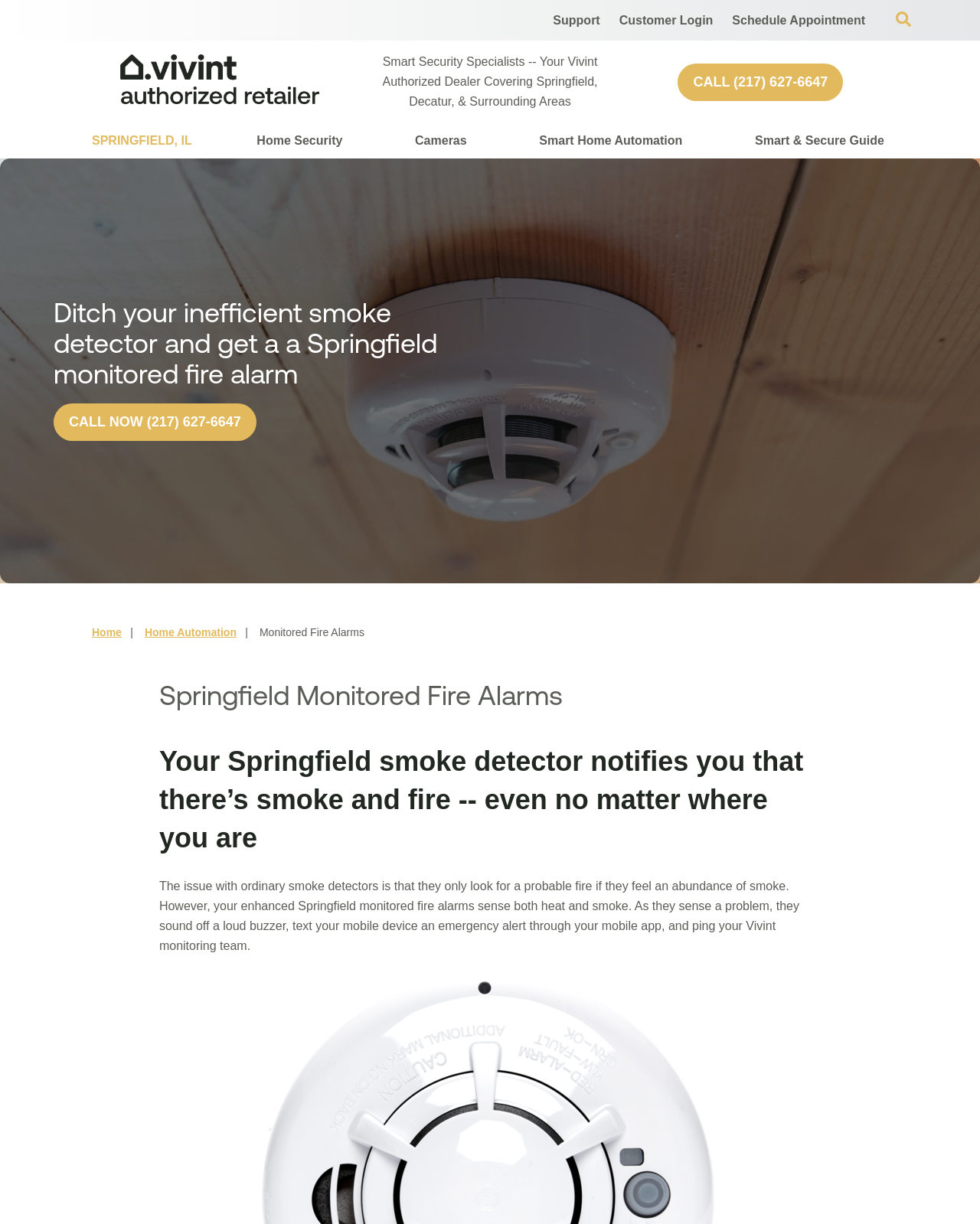Find the bounding box coordinates of the clickable element required to execute the following instruction: "View Home Security". Provide the coordinates as four float numbers between 0 and 1, i.e., [left, top, right, bottom].

[0.262, 0.101, 0.35, 0.129]